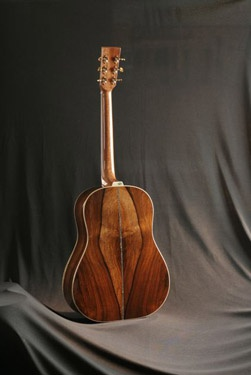Describe every significant element in the image thoroughly.

The image features a beautifully crafted acoustic guitar, prominently displayed against a dark, softly textured background that accentuates its elegant lines and rich wood grain. The guitar is captured from a slight angle to showcase its back, highlighting the classic contours and the intricate patterns of the wood, which suggest a high level of craftsmanship. The neck rises gracefully from the body, topped with a smooth headstock and six tuning pegs, all contributing to its refined appearance. This striking visual is part of a presentation featured during a Sunday brunch at L.A.C.E., celebrated for displaying fine musical instruments. The guitar not only serves as a testament to artistry but also evokes the warmth and soulfulness of music.